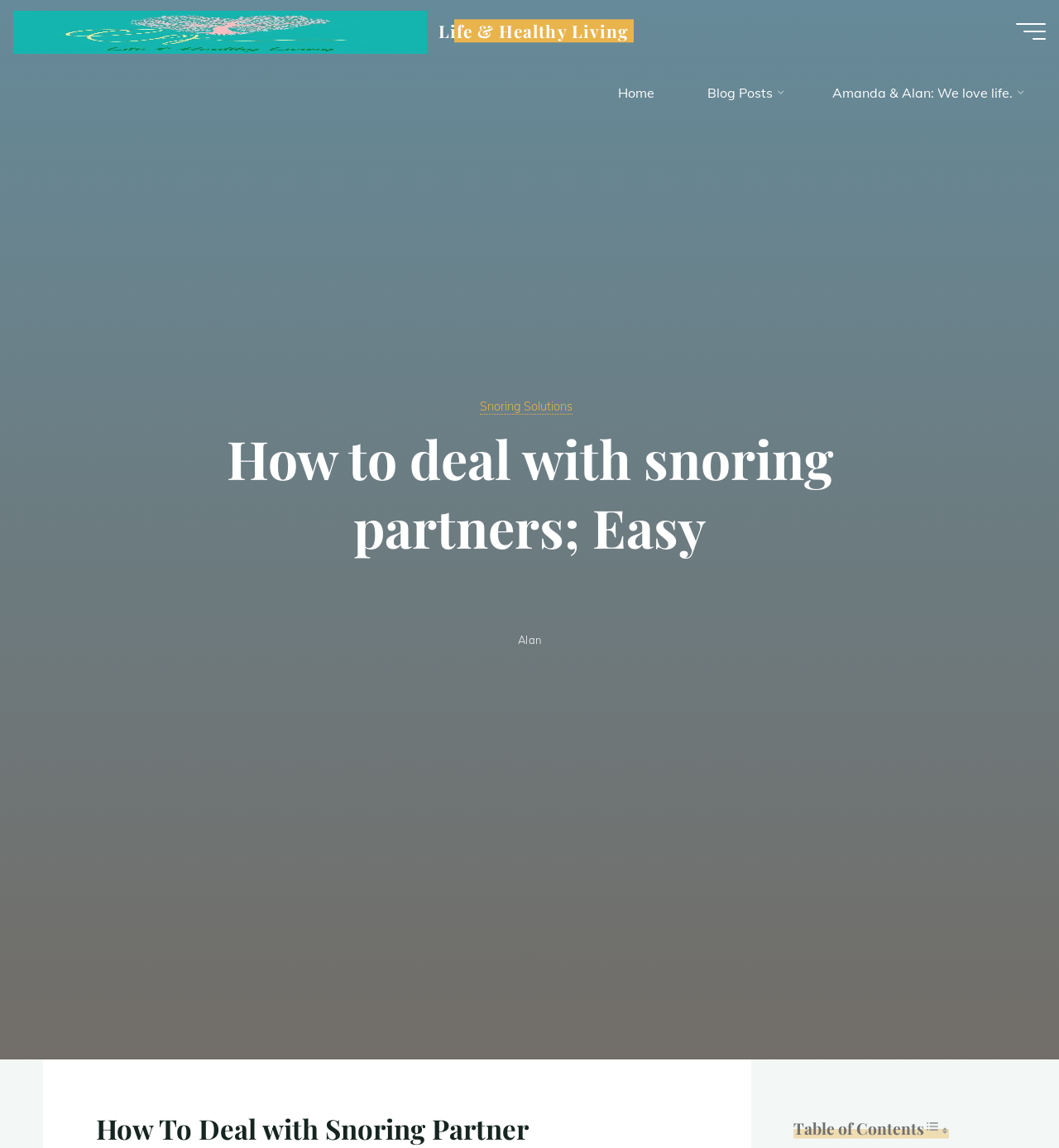Please pinpoint the bounding box coordinates for the region I should click to adhere to this instruction: "Go to 'Home'".

[0.54, 0.061, 0.624, 0.115]